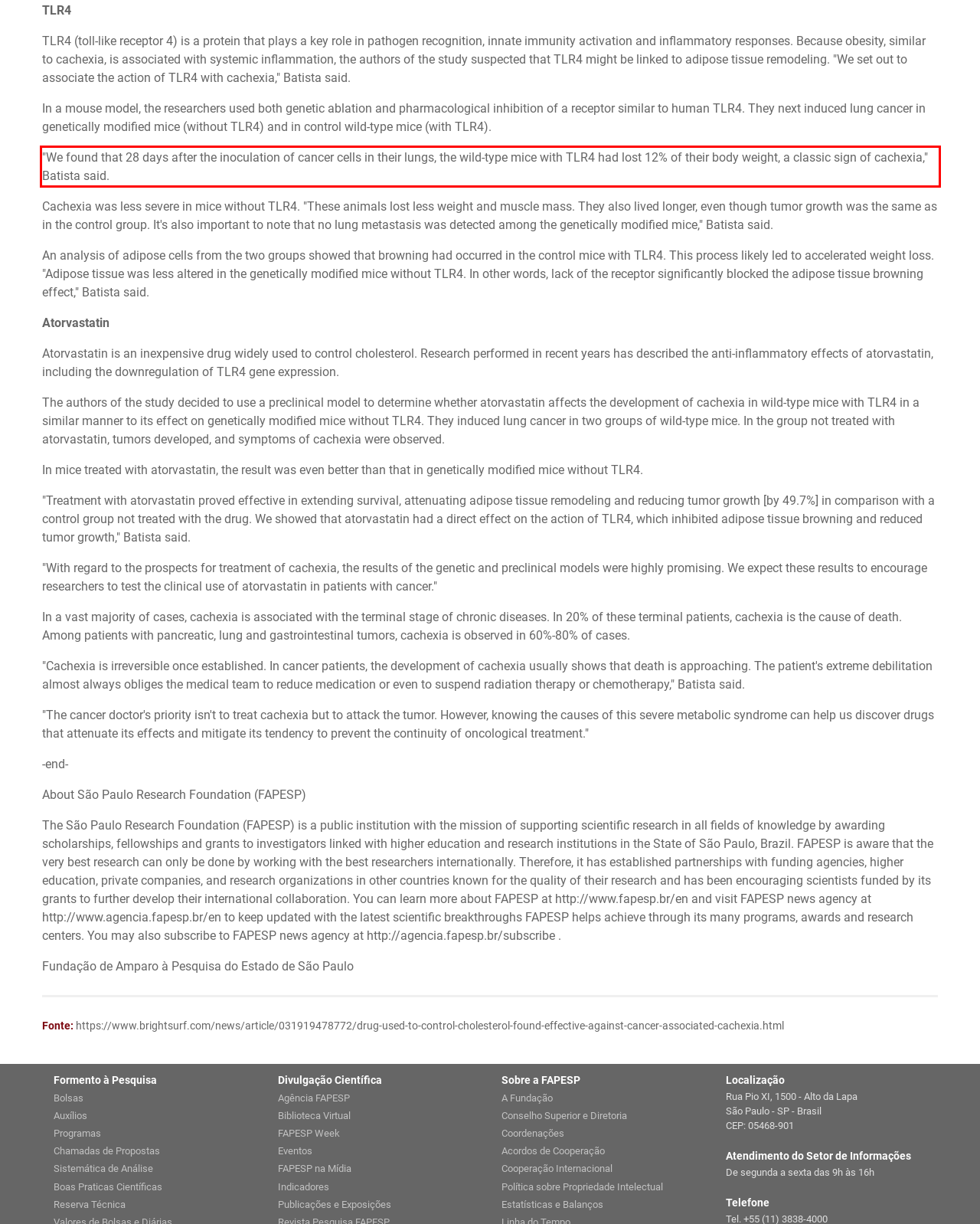Given a screenshot of a webpage with a red bounding box, extract the text content from the UI element inside the red bounding box.

"We found that 28 days after the inoculation of cancer cells in their lungs, the wild-type mice with TLR4 had lost 12% of their body weight, a classic sign of cachexia," Batista said.